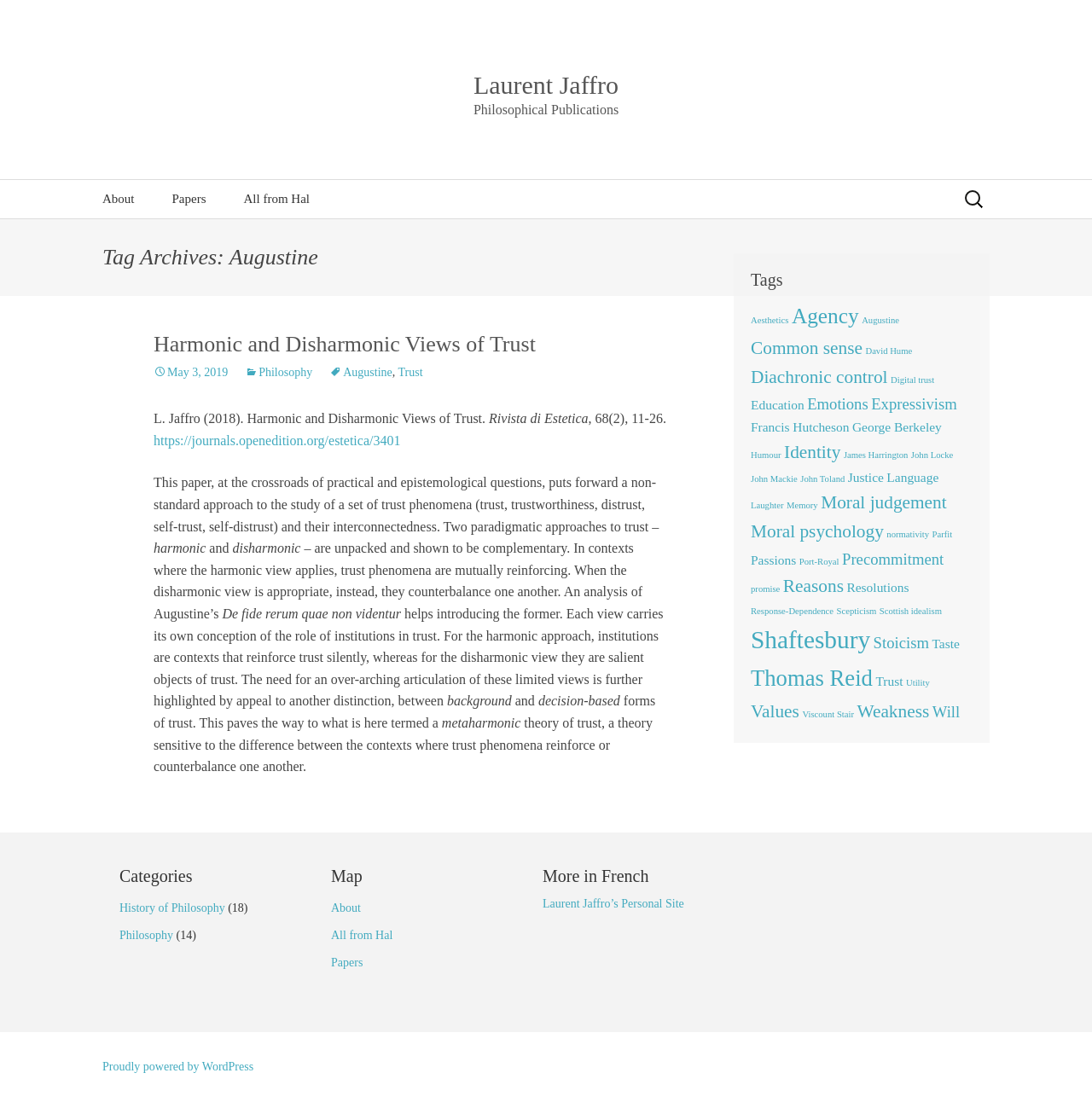Using the webpage screenshot and the element description Thomas Reid, determine the bounding box coordinates. Specify the coordinates in the format (top-left x, top-left y, bottom-right x, bottom-right y) with values ranging from 0 to 1.

[0.688, 0.604, 0.799, 0.627]